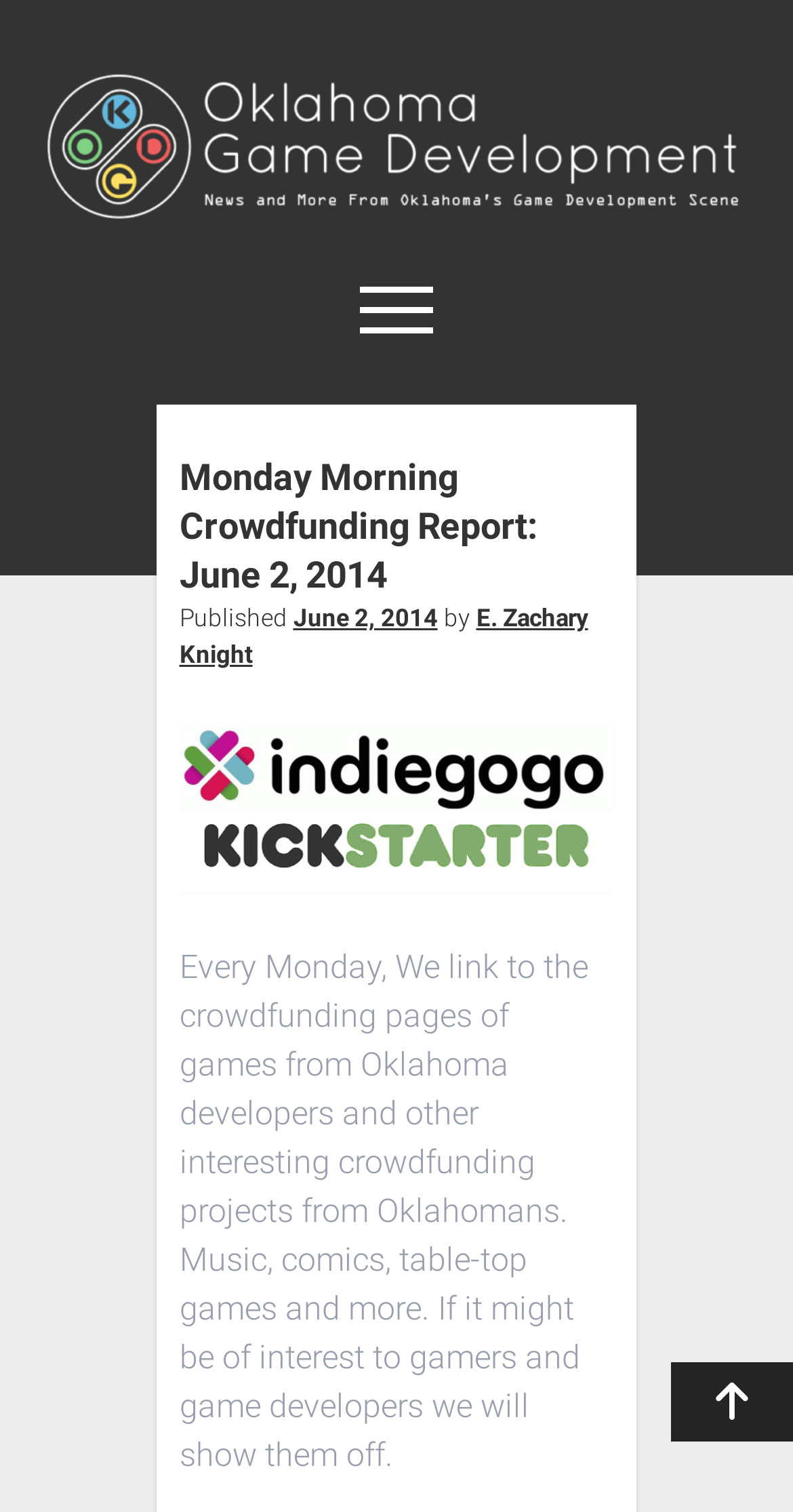Identify the bounding box coordinates of the clickable section necessary to follow the following instruction: "Search for something". The coordinates should be presented as four float numbers from 0 to 1, i.e., [left, top, right, bottom].

[0.862, 0.289, 0.96, 0.339]